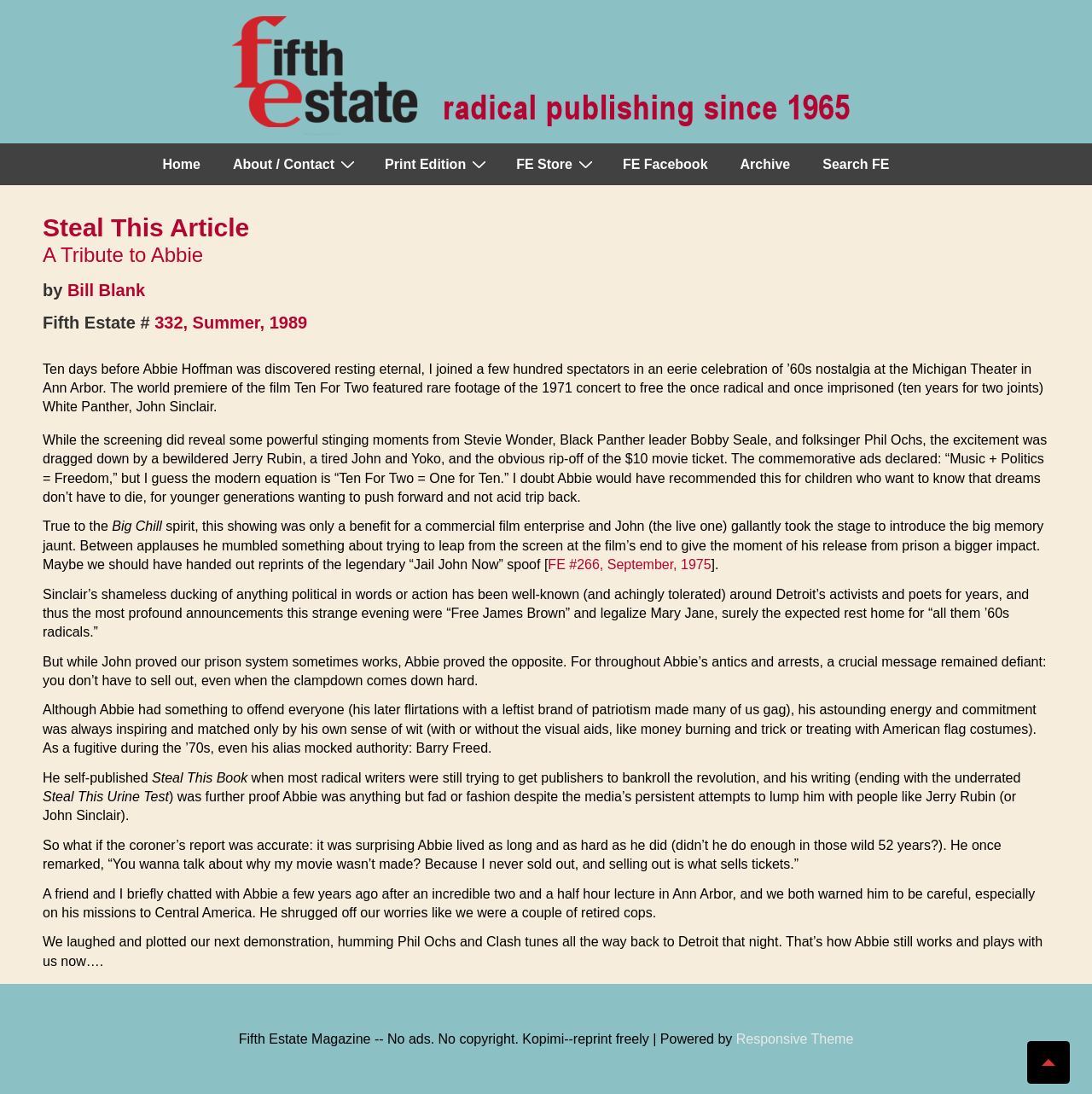Determine the bounding box coordinates of the clickable element to achieve the following action: 'Click the 'Archive' link'. Provide the coordinates as four float values between 0 and 1, formatted as [left, top, right, bottom].

[0.664, 0.132, 0.738, 0.169]